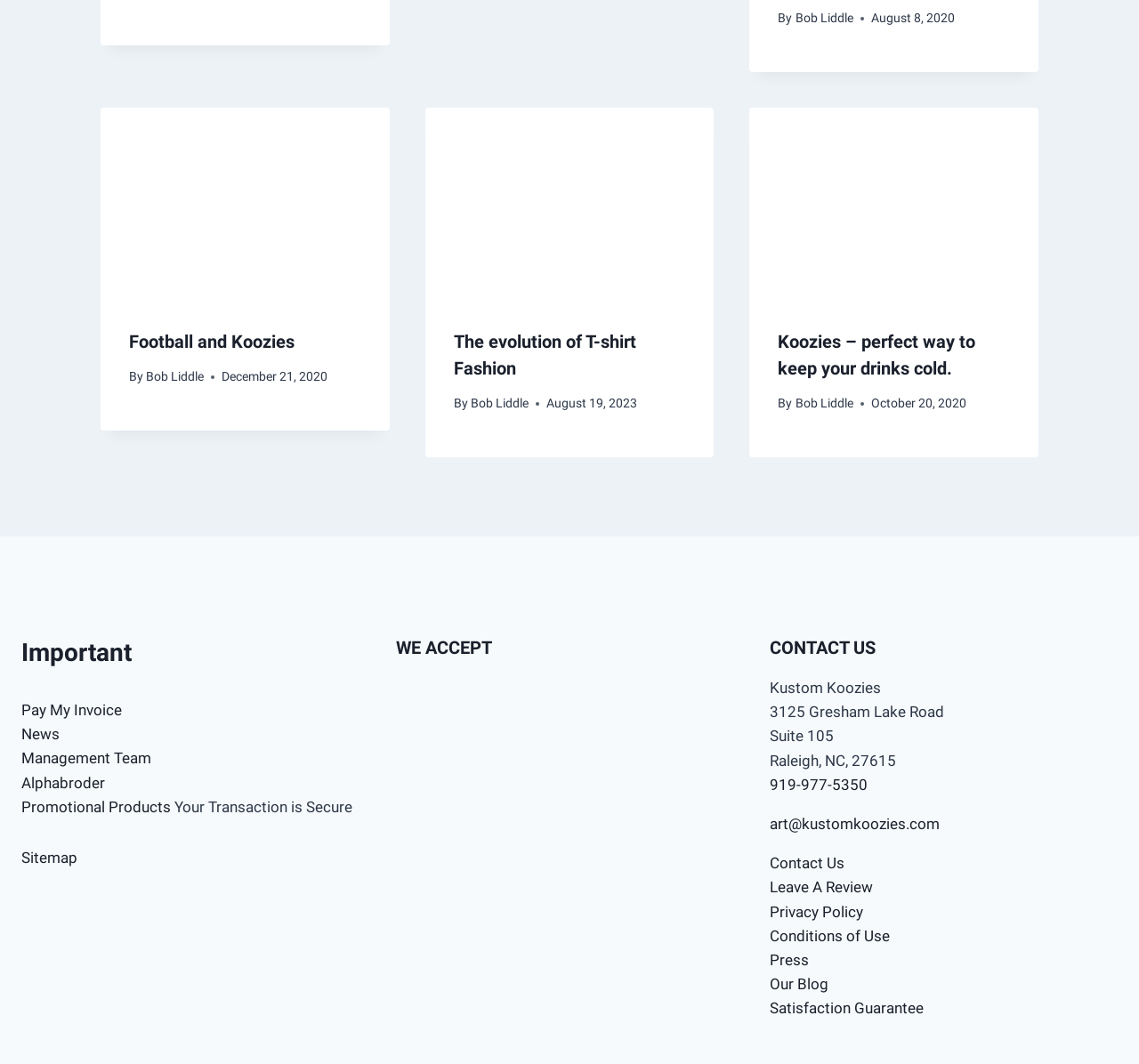Locate the bounding box coordinates of the clickable part needed for the task: "View 'The evolution of T-shirt Fashion'".

[0.373, 0.101, 0.627, 0.282]